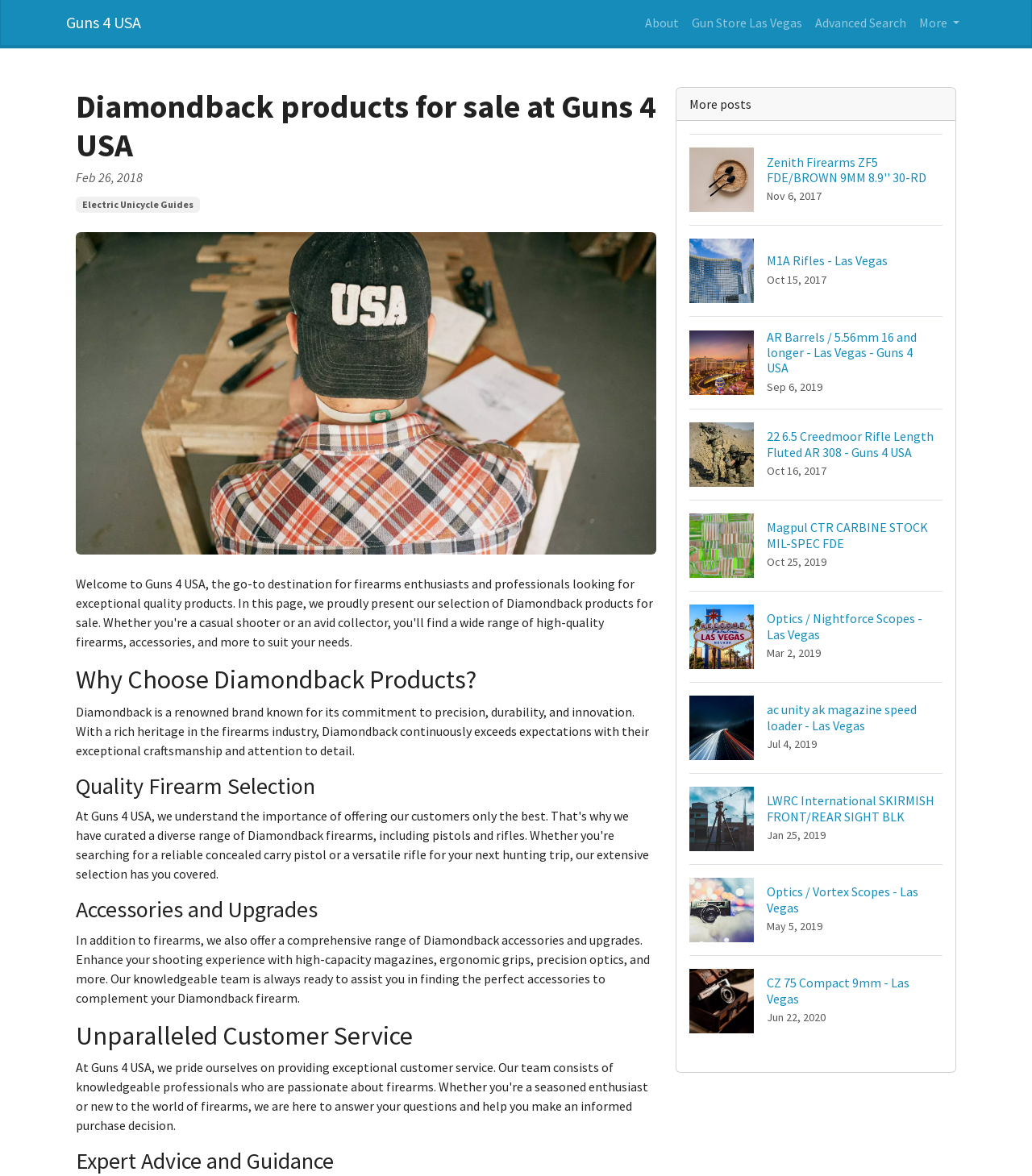Answer the question below using just one word or a short phrase: 
What is the theme of the webpage?

Firearms and accessories